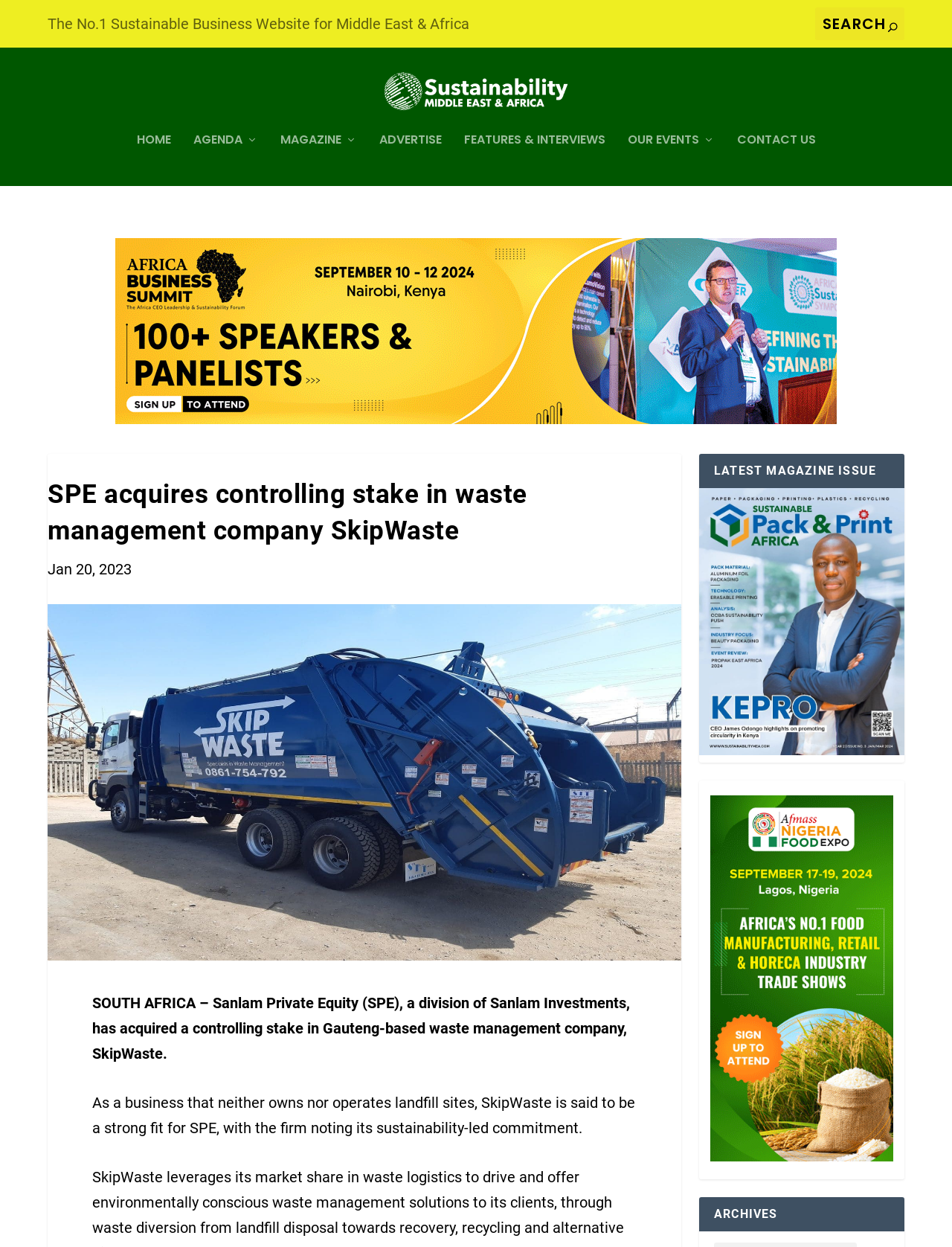Please provide the bounding box coordinates for the element that needs to be clicked to perform the following instruction: "Read the latest magazine issue". The coordinates should be given as four float numbers between 0 and 1, i.e., [left, top, right, bottom].

[0.734, 0.577, 0.95, 0.586]